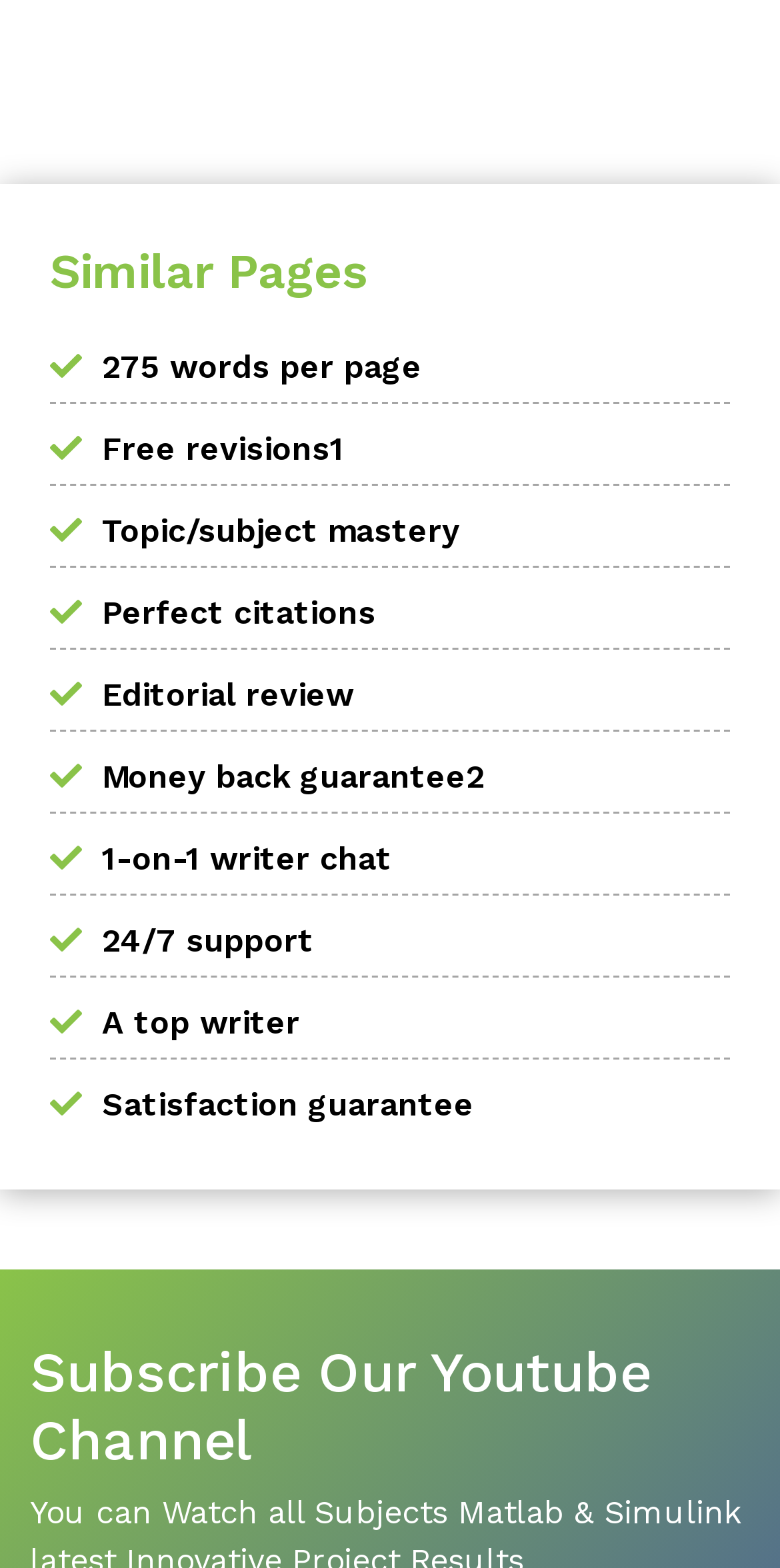How many headings are there on the page?
Please give a detailed and elaborate answer to the question.

I counted the number of headings on the page and found two: 'Similar Pages' and 'Subscribe Our Youtube Channel'.